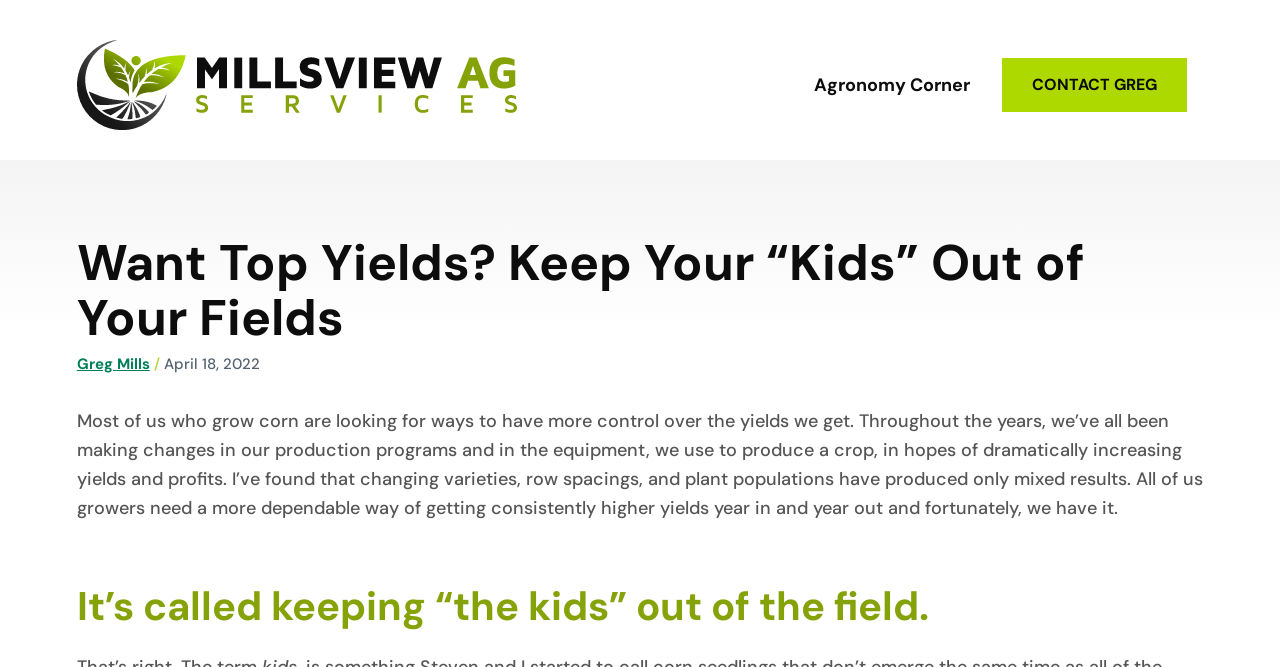Answer with a single word or phrase: 
What is the date of the article?

April 18, 2022